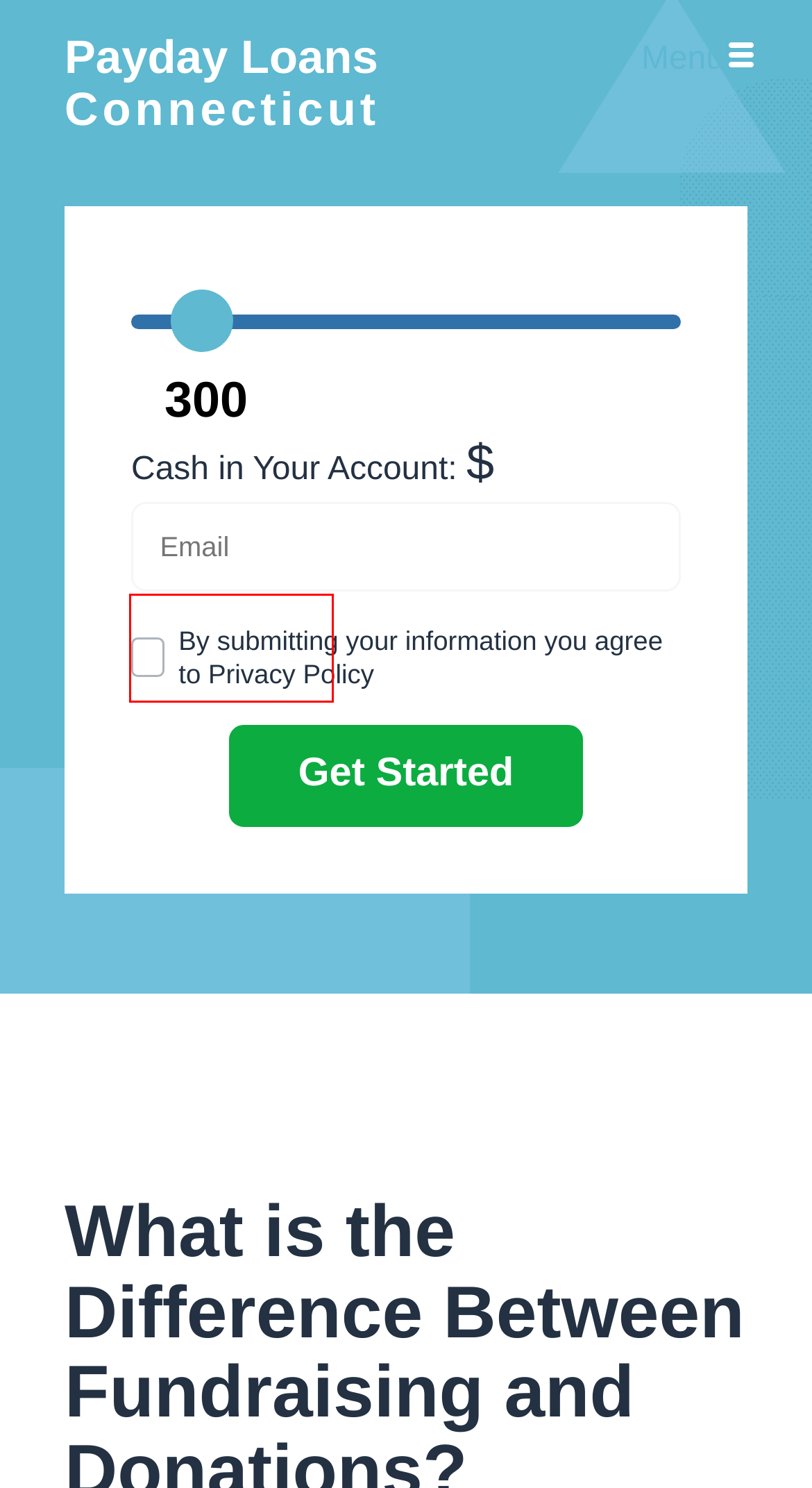You have a screenshot of a webpage with a red rectangle bounding box around an element. Identify the best matching webpage description for the new page that appears after clicking the element in the bounding box. The descriptions are:
A. Terms of Use | Payday Loans Connecticut - A Better Way To Cope With Financial Problems
B. Cash Advance | Payday Loans Connecticut - A Better Way To Cope With Financial Problems
C. Payday Loans Connecticut - A Better Way To Cope With Financial Problems
D. About Us | Payday Loans Connecticut - A Better Way To Cope With Financial Problems
E. Contact Us | Payday Loans Connecticut - A Better Way To Cope With Financial Problems
F. FAQ | Payday Loans Connecticut - A Better Way To Cope With Financial Problems
G. Payday Advance | Payday Loans Connecticut - A Better Way To Cope With Financial Problems
H. Blog | Payday Loans Connecticut - A Better Way To Cope With Financial Problems

H